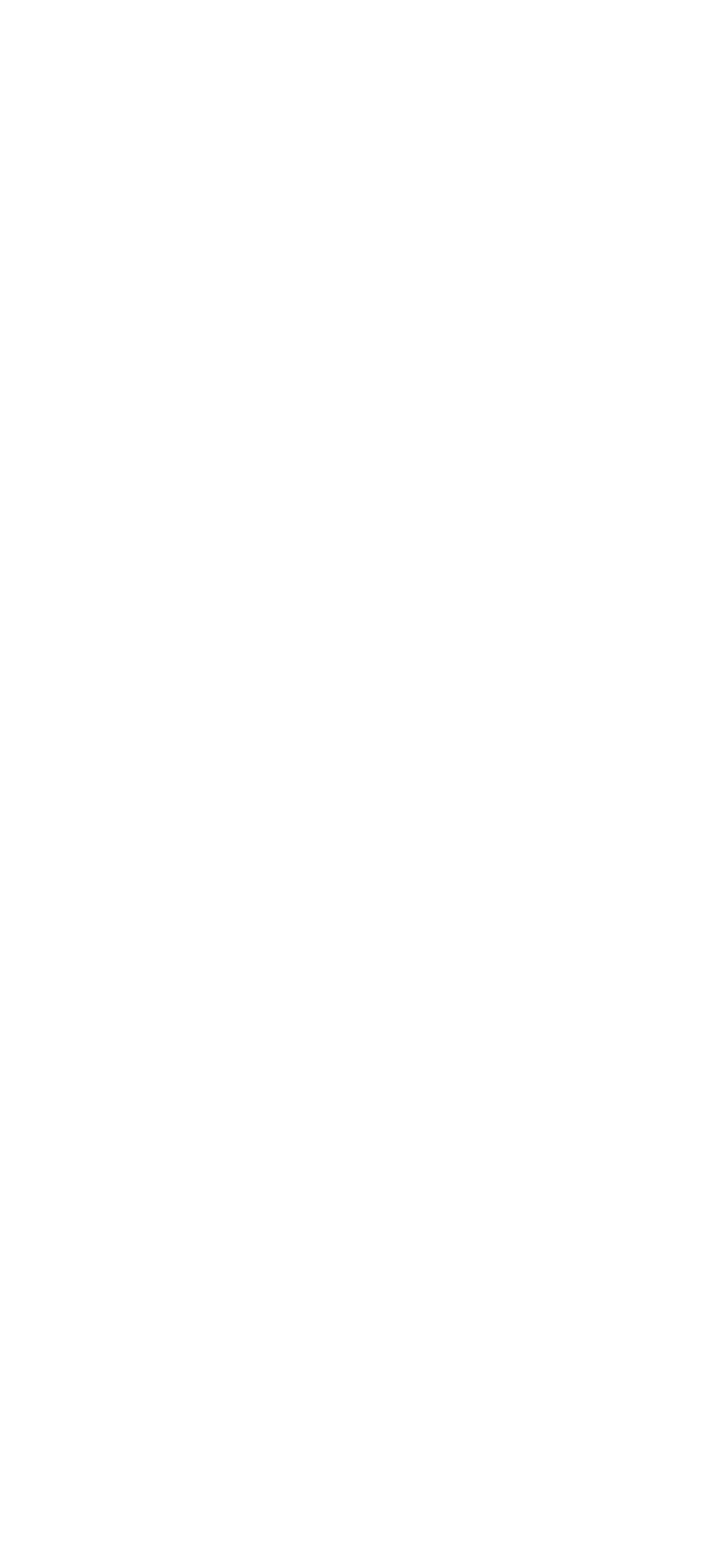Please specify the bounding box coordinates in the format (top-left x, top-left y, bottom-right x, bottom-right y), with values ranging from 0 to 1. Identify the bounding box for the UI component described as follows: Deny

None